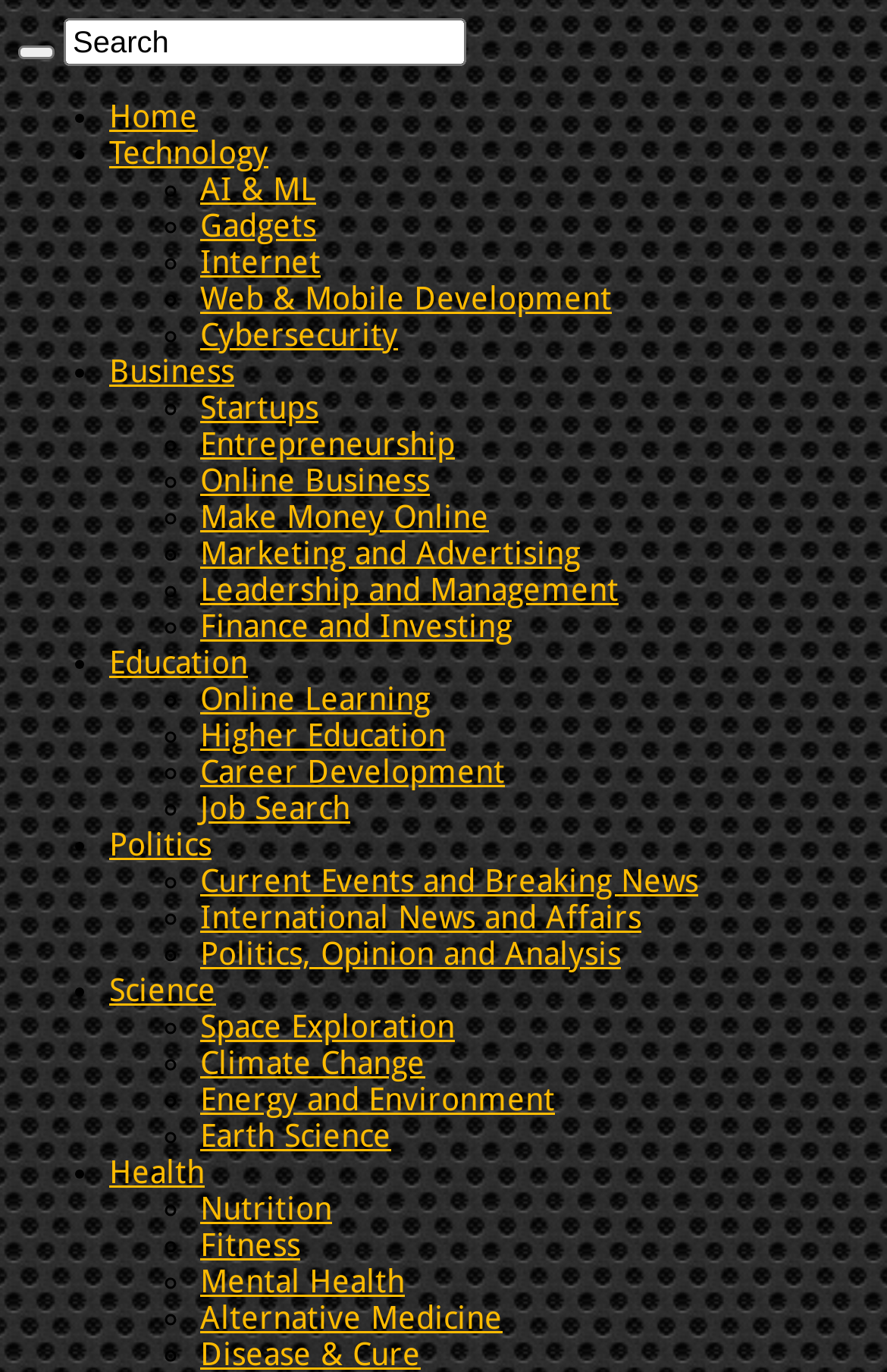What is the last category listed on the webpage?
Based on the image, provide a one-word or brief-phrase response.

Disease & Cure